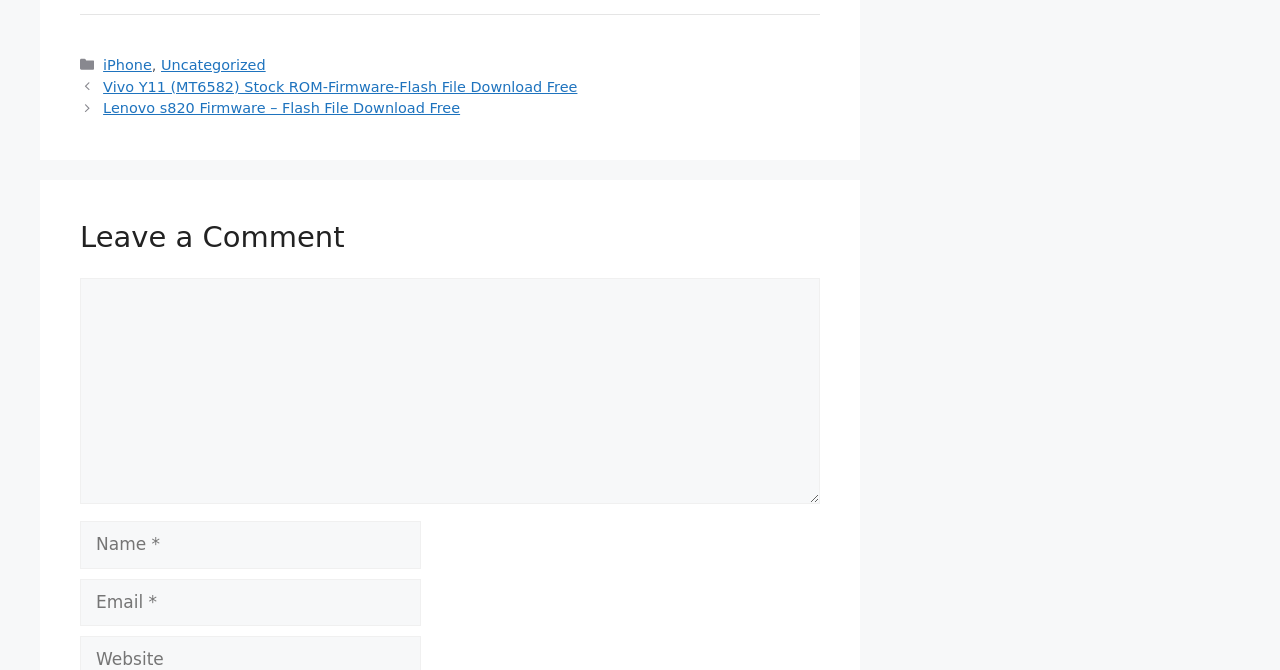How many required textboxes are there?
Can you provide a detailed and comprehensive answer to the question?

I examined the textbox elements and found that there are four required textboxes. They are labeled as 'Comment', 'Name', 'Email', and 'Website', and all of them have the 'required: True' attribute.